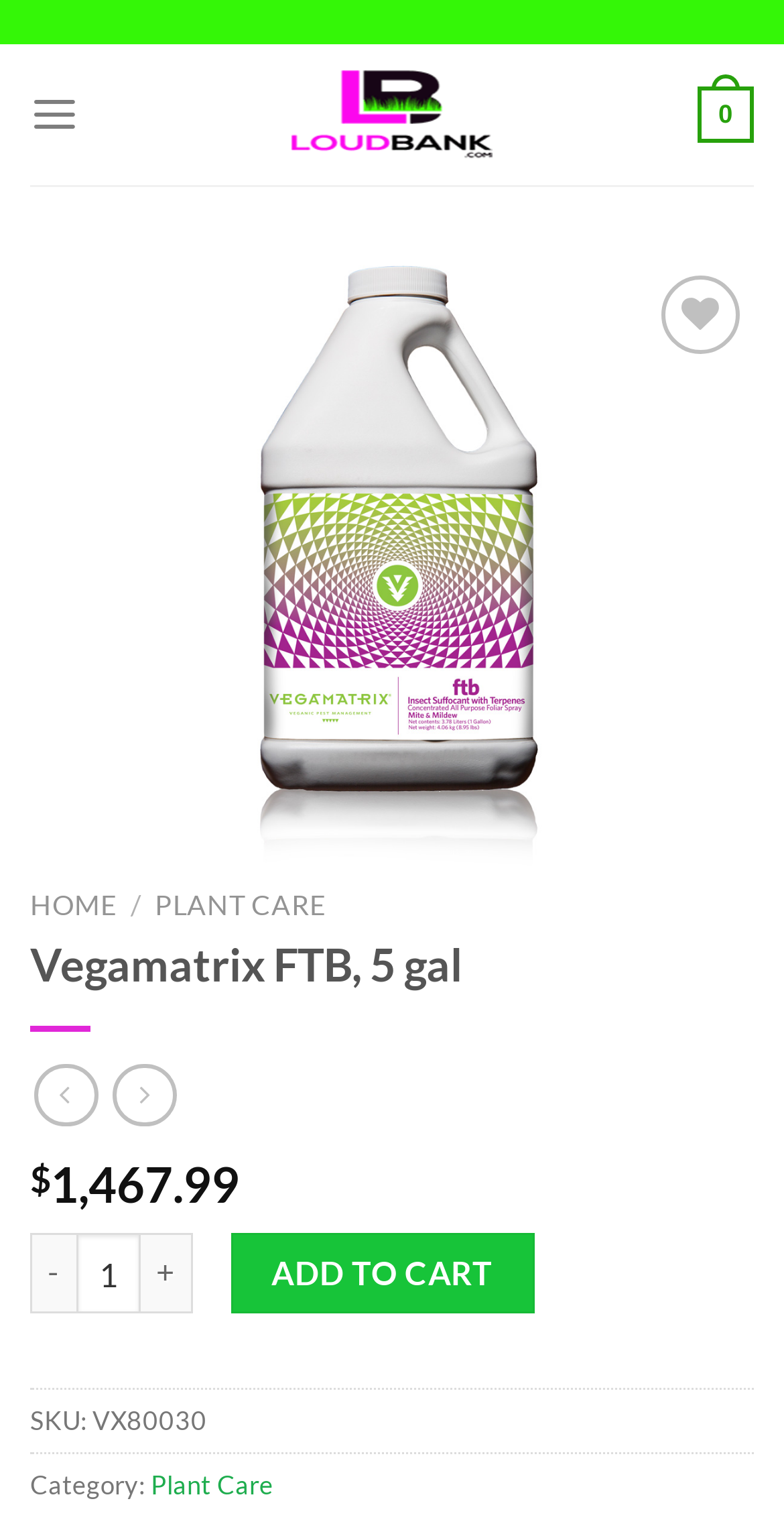Please locate the clickable area by providing the bounding box coordinates to follow this instruction: "Go to Loudbank Garden Supplies And Hydroponics".

[0.272, 0.029, 0.728, 0.12]